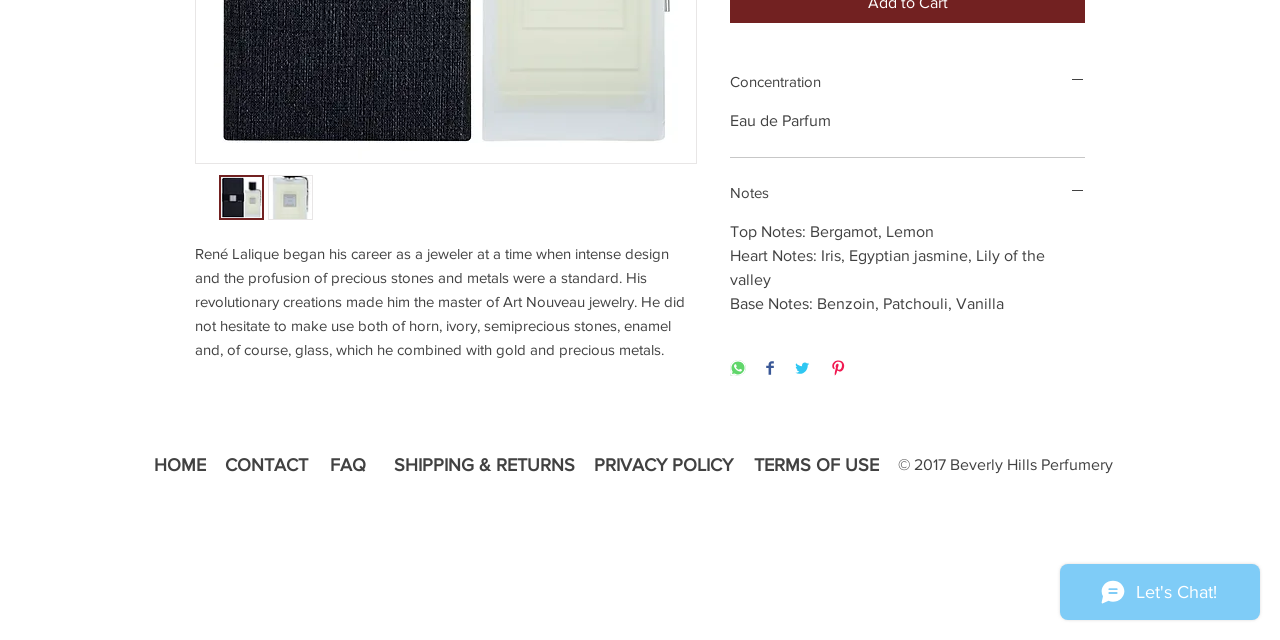Bounding box coordinates should be in the format (top-left x, top-left y, bottom-right x, bottom-right y) and all values should be floating point numbers between 0 and 1. Determine the bounding box coordinate for the UI element described as: TERMS OF USE

[0.589, 0.711, 0.687, 0.742]